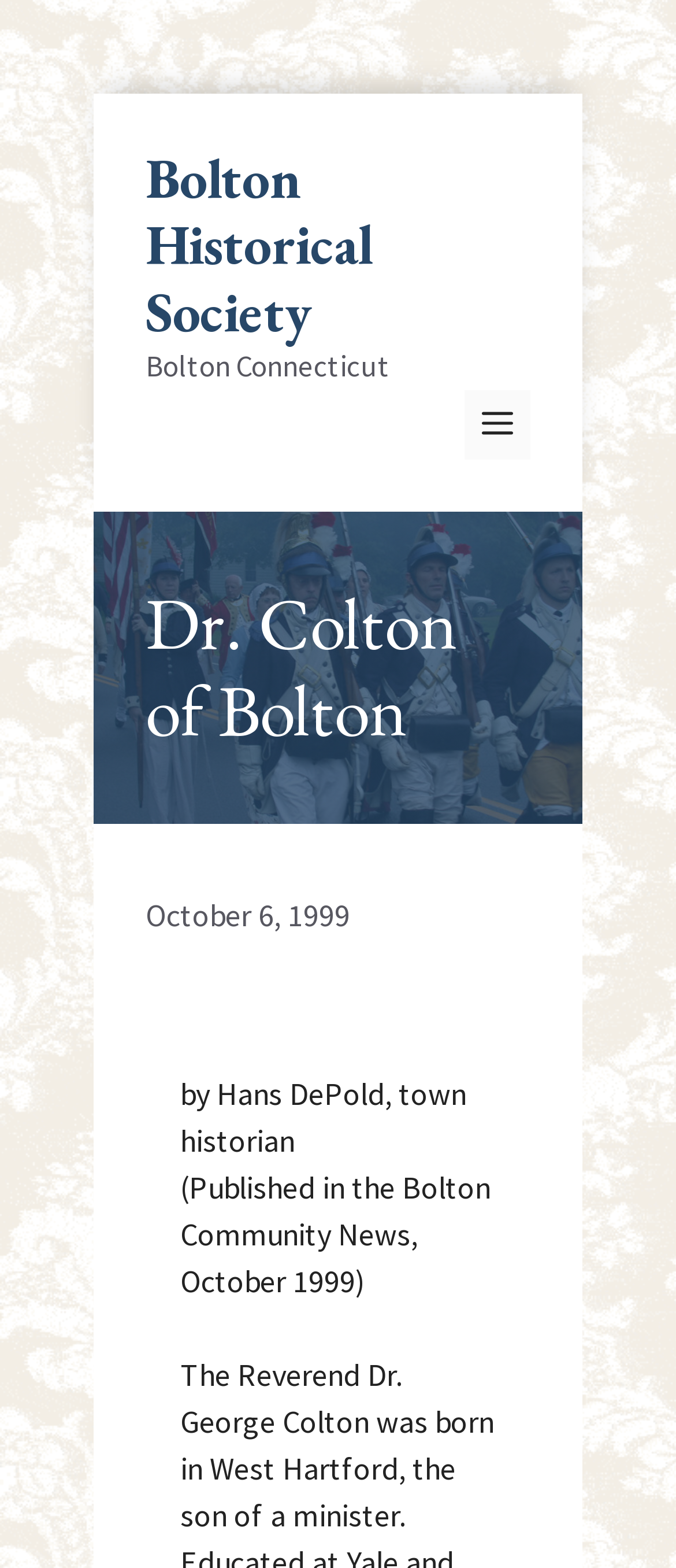Please respond in a single word or phrase: 
Who is the subject of the article?

Dr. George Colton